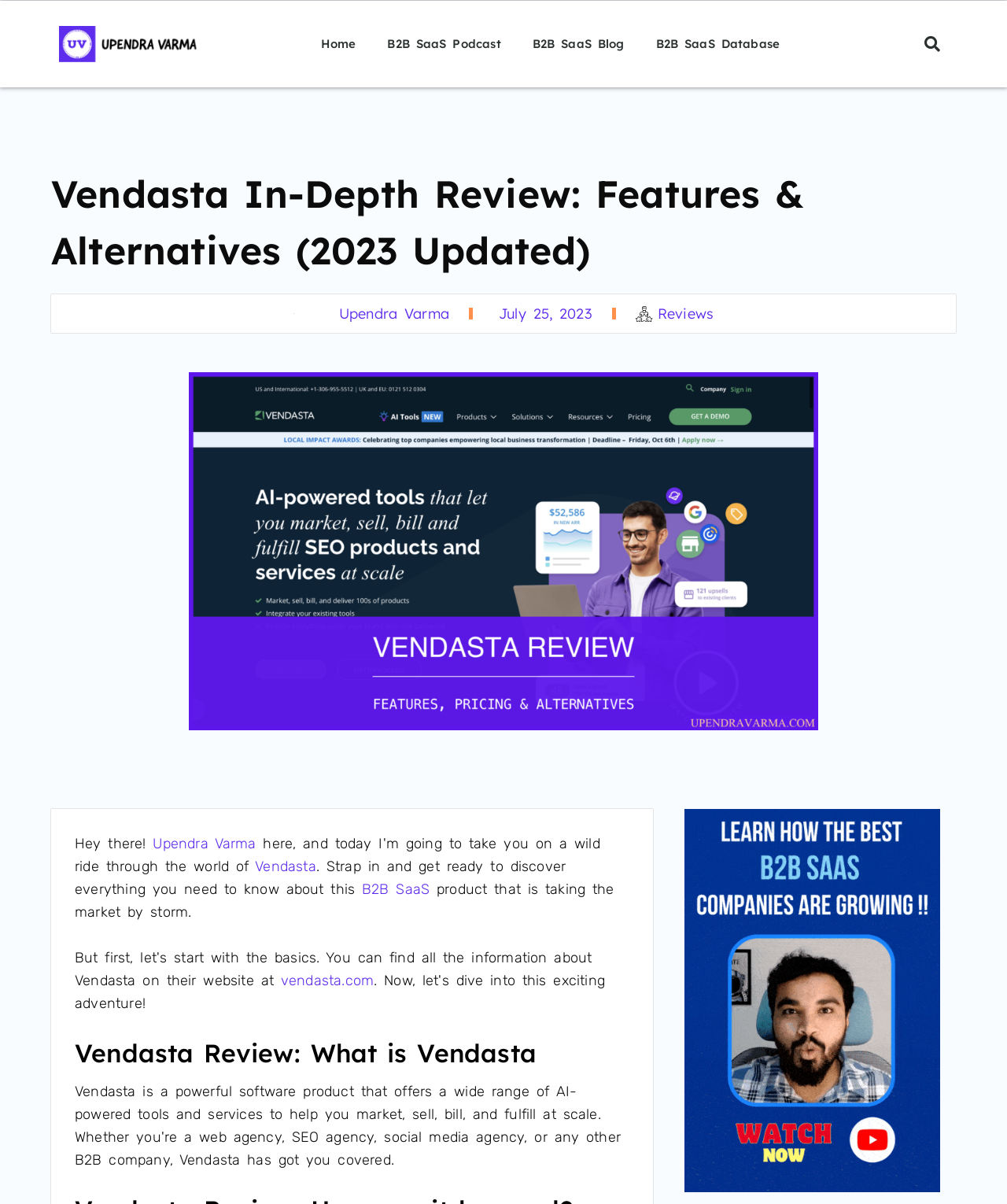Can you find the bounding box coordinates for the element that needs to be clicked to execute this instruction: "Click the 'Home' link"? The coordinates should be given as four float numbers between 0 and 1, i.e., [left, top, right, bottom].

[0.303, 0.004, 0.369, 0.069]